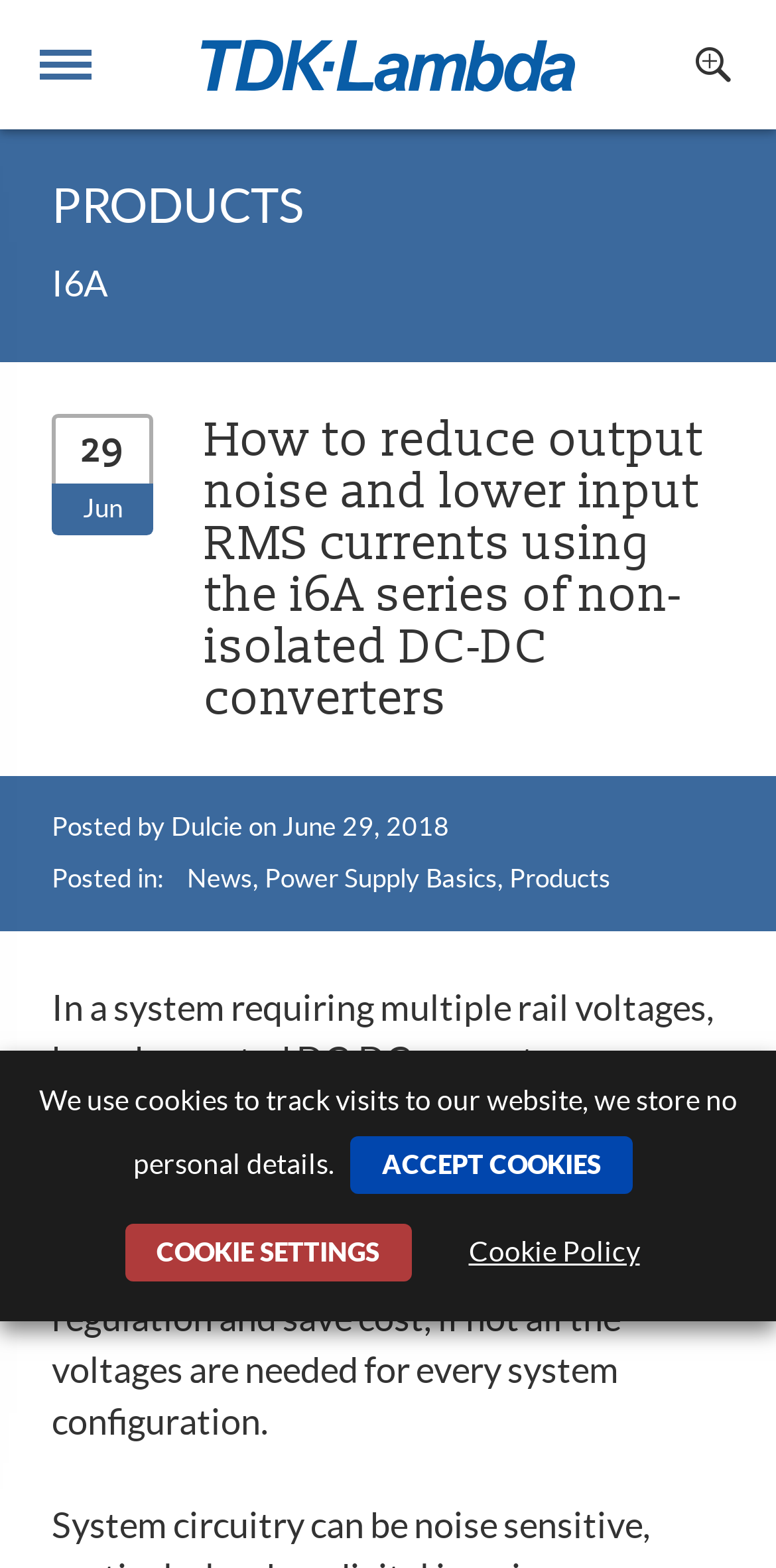How many links are there in the blog post?
Give a detailed response to the question by analyzing the screenshot.

The number of links in the blog post can be determined by counting the links 'News', 'Power Supply Basics', 'Products', and 'Cookie Policy' which indicates that there are 4 links in total.